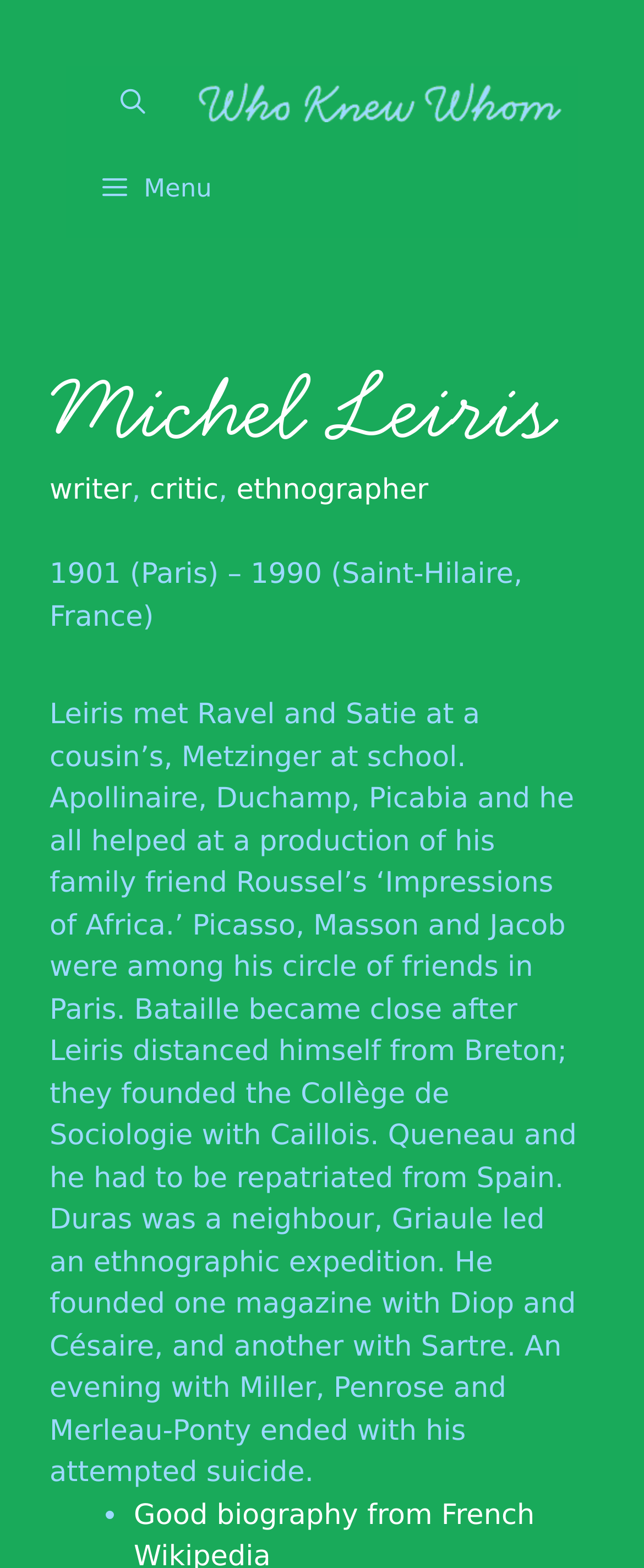Give a one-word or one-phrase response to the question:
What is Michel Leiris' profession?

writer, critic, ethnographer